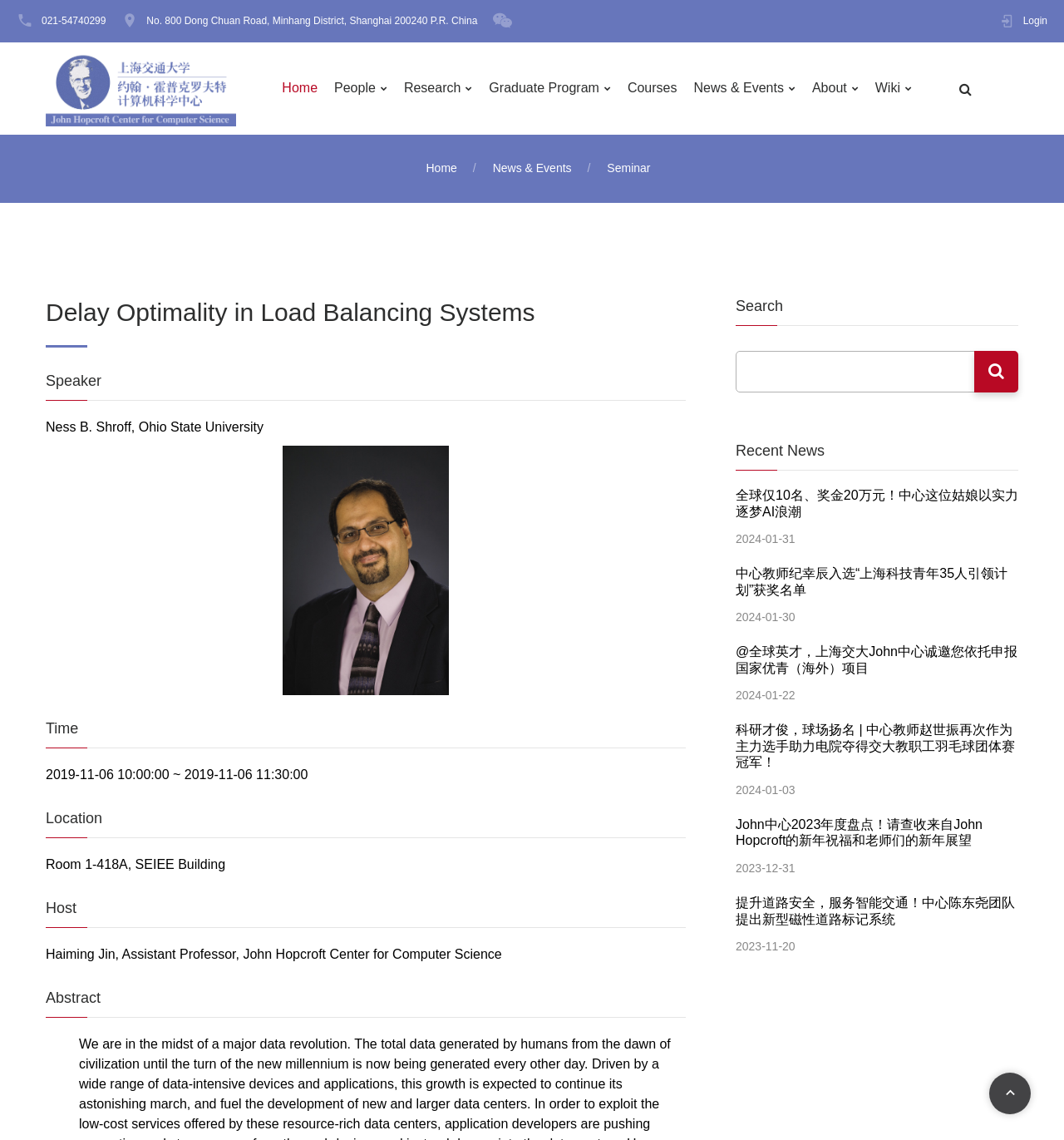Refer to the image and provide an in-depth answer to the question:
What is the title of the seminar?

The title of the seminar can be found in the heading element with the text 'Delay Optimality in Load Balancing Systems' which is located at the top of the webpage.